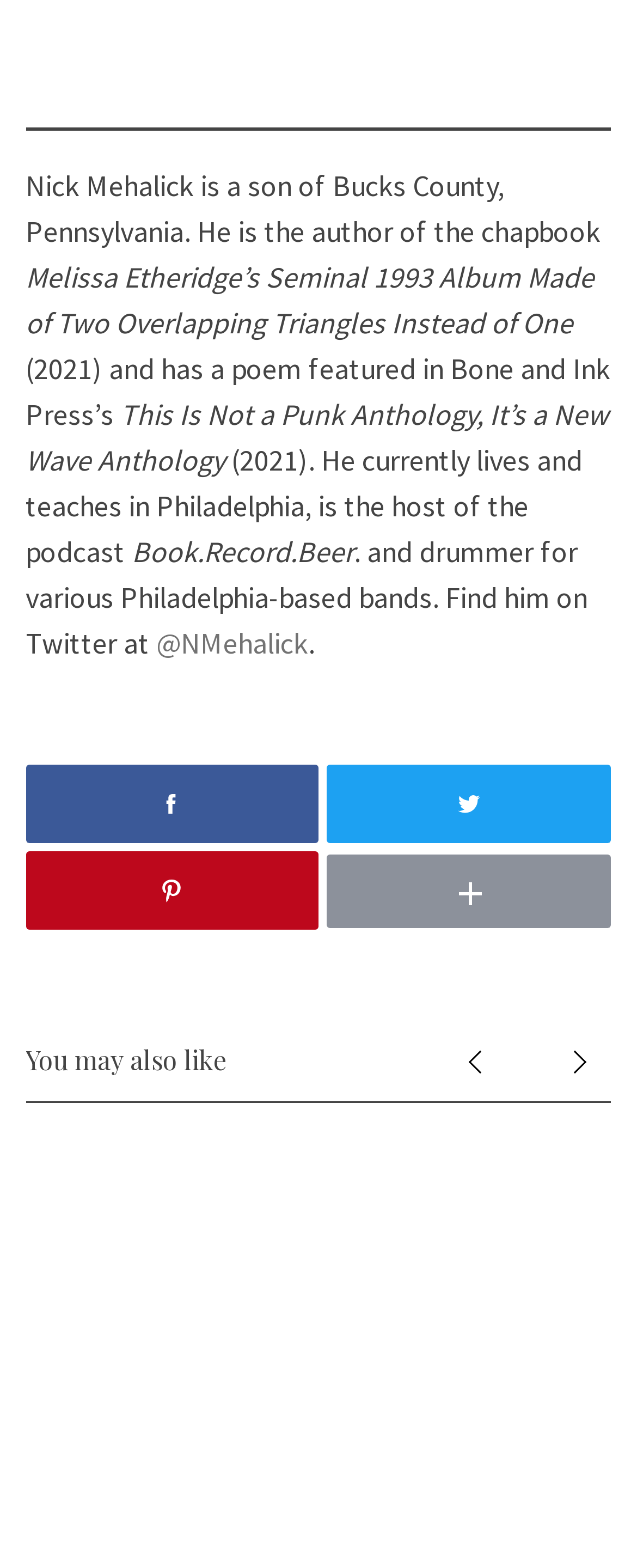Utilize the details in the image to give a detailed response to the question: How many links are there under 'You may also like'?

The answer can be found by counting the number of link elements under the heading 'You may also like', which are two links with no text.